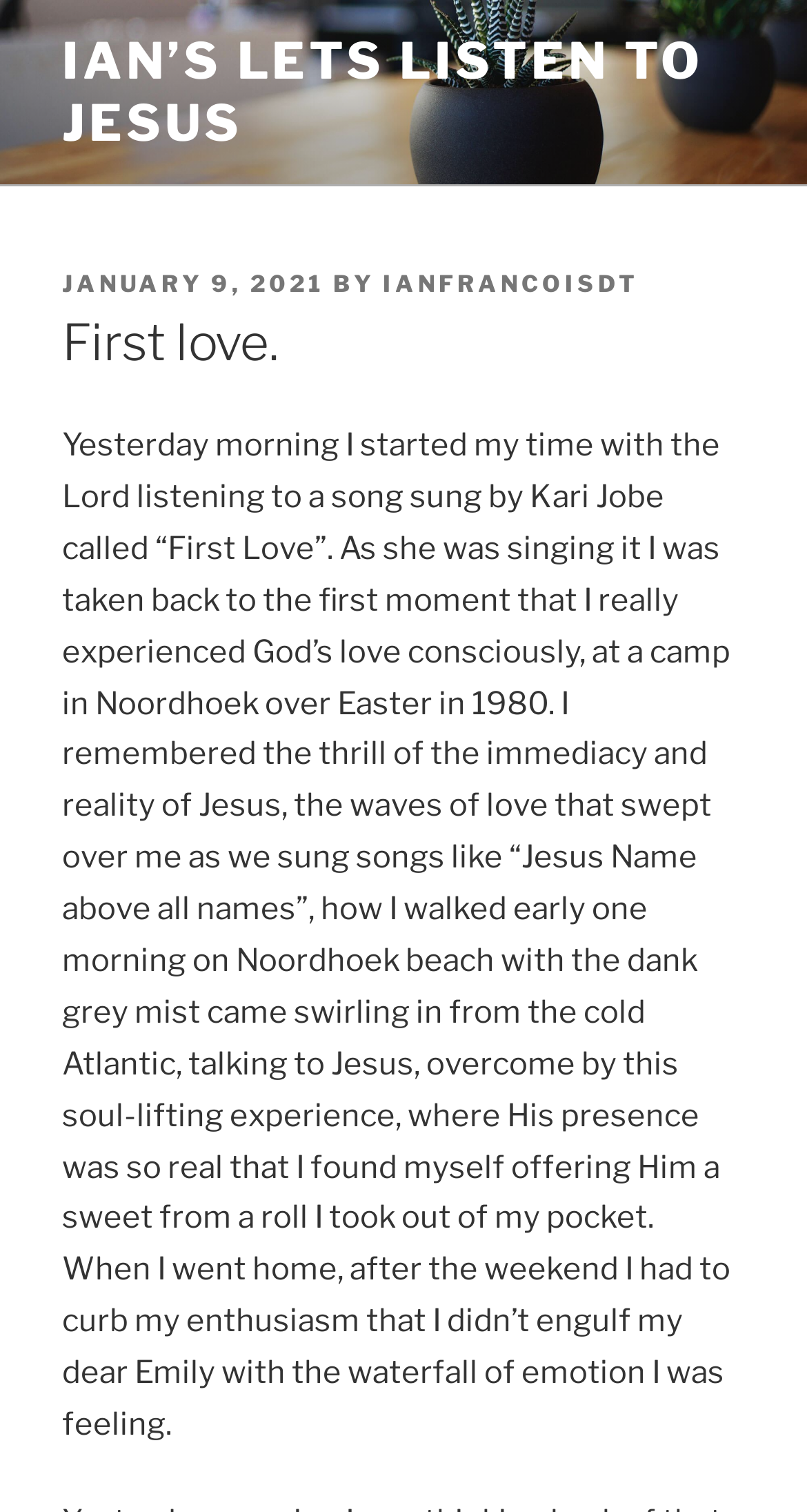Explain the contents of the webpage comprehensively.

The webpage appears to be a personal blog post or article. At the top, there is a prominent link "IAN'S LETS LISTEN TO JESUS" that spans most of the width of the page. Below this link, there is a header section that contains a series of elements, including a "POSTED ON" label, a link to the date "JANUARY 9, 2021", a "BY" label, and a link to the author's name "IANFRANCOISDT". 

To the right of these elements, there is a heading that reads "First love.". Below this heading, there is a large block of text that takes up most of the page's content area. The text describes the author's personal experience of feeling God's love at a camp in Noordhoek in 1980, and how it brought back memories of singing songs and feeling Jesus' presence. The text is quite lengthy and detailed, suggesting that the webpage is a personal reflection or devotional piece.